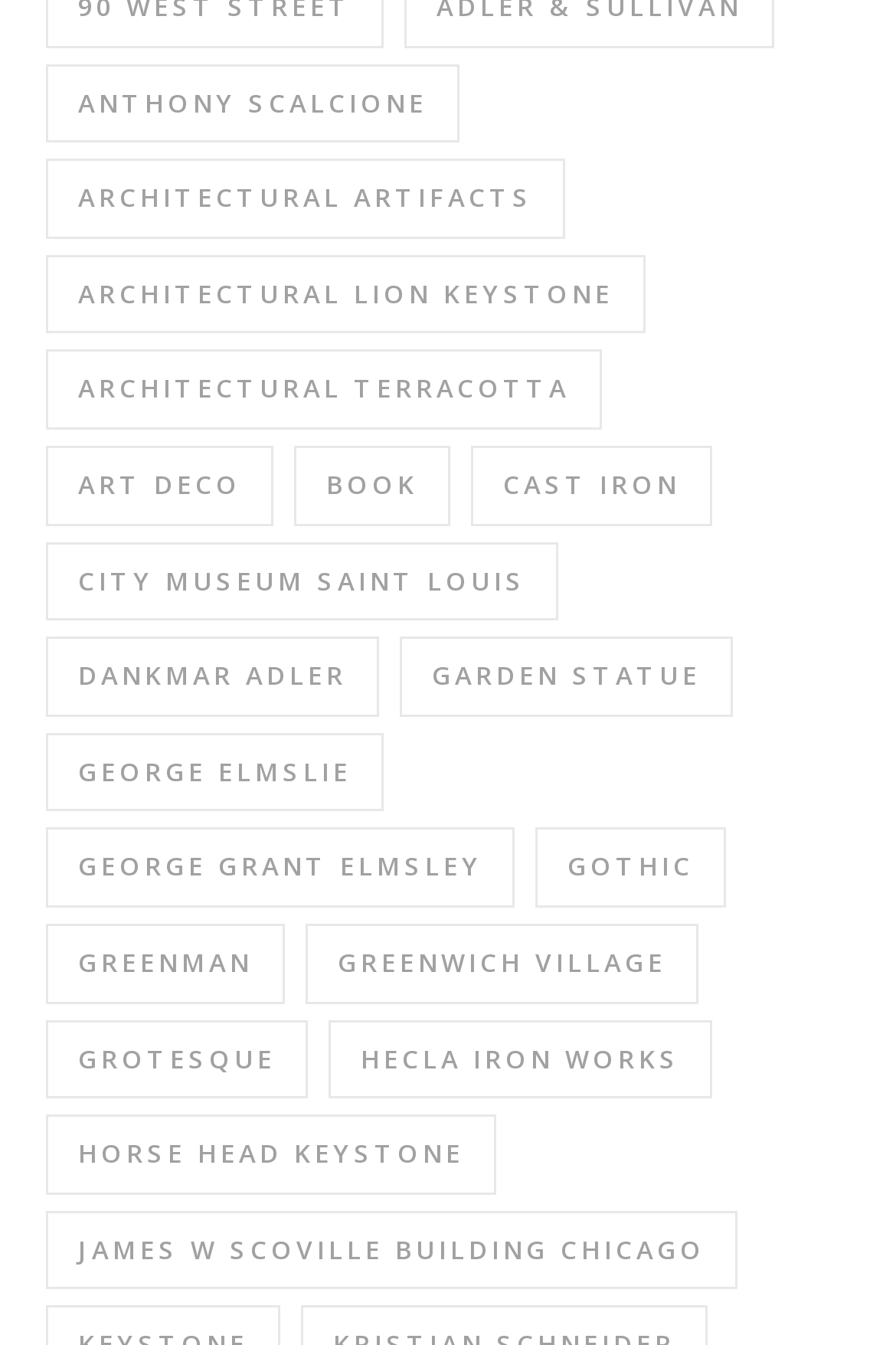Please give a concise answer to this question using a single word or phrase: 
What is the last link on the webpage?

James W Scoville building Chicago